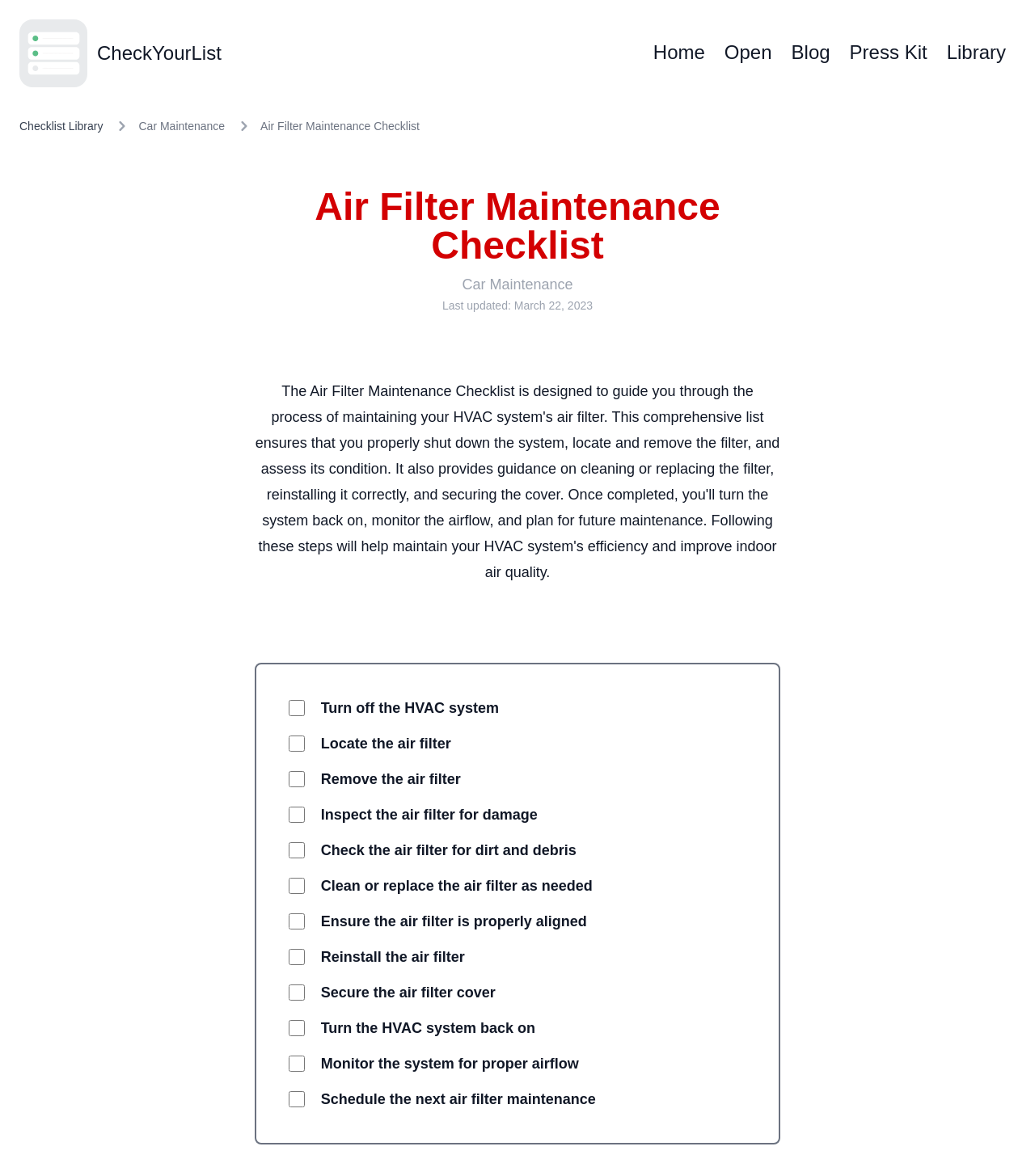Write a detailed summary of the webpage.

The webpage is titled "Air Filter Maintenance Checklist" and appears to be a comprehensive guide for maintaining an HVAC system's air filter. At the top, there is a header section with an app icon and several links, including "CheckYourList", "Home", "Open", "Blog", "Press Kit", and "Library". 

Below the header, there is a navigation section with a breadcrumb trail, showing the path "Checklist Library" > "Car Maintenance" > "Air Filter Maintenance Checklist". The title "Air Filter Maintenance Checklist" is also displayed prominently in this section.

The main content of the page is a checklist of tasks to perform for air filter maintenance. The checklist consists of 10 items, each represented by a checkbox. The tasks include turning off the HVAC system, locating and removing the air filter, inspecting and cleaning or replacing it, and reinstalling it. The checklist also includes tasks for ensuring proper airflow and scheduling the next maintenance.

To the right of the checklist, there is a section displaying the last updated date, which is March 22, 2023.